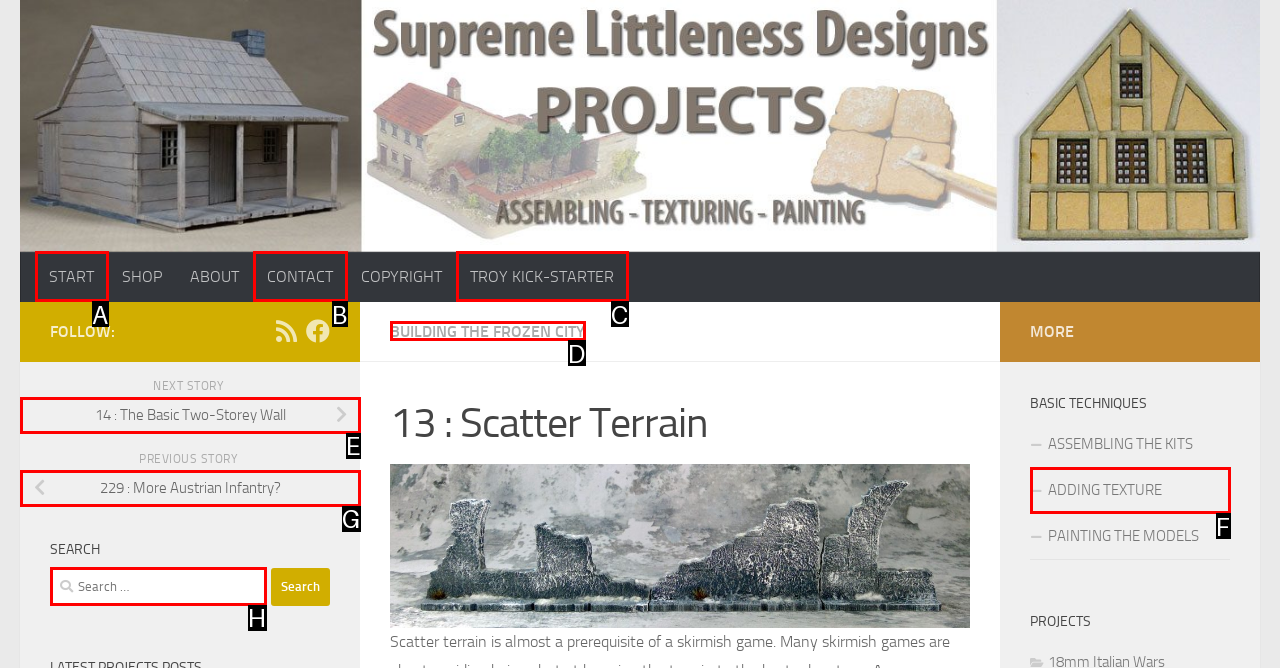Select the appropriate option that fits: TROY KICK-STARTER
Reply with the letter of the correct choice.

C